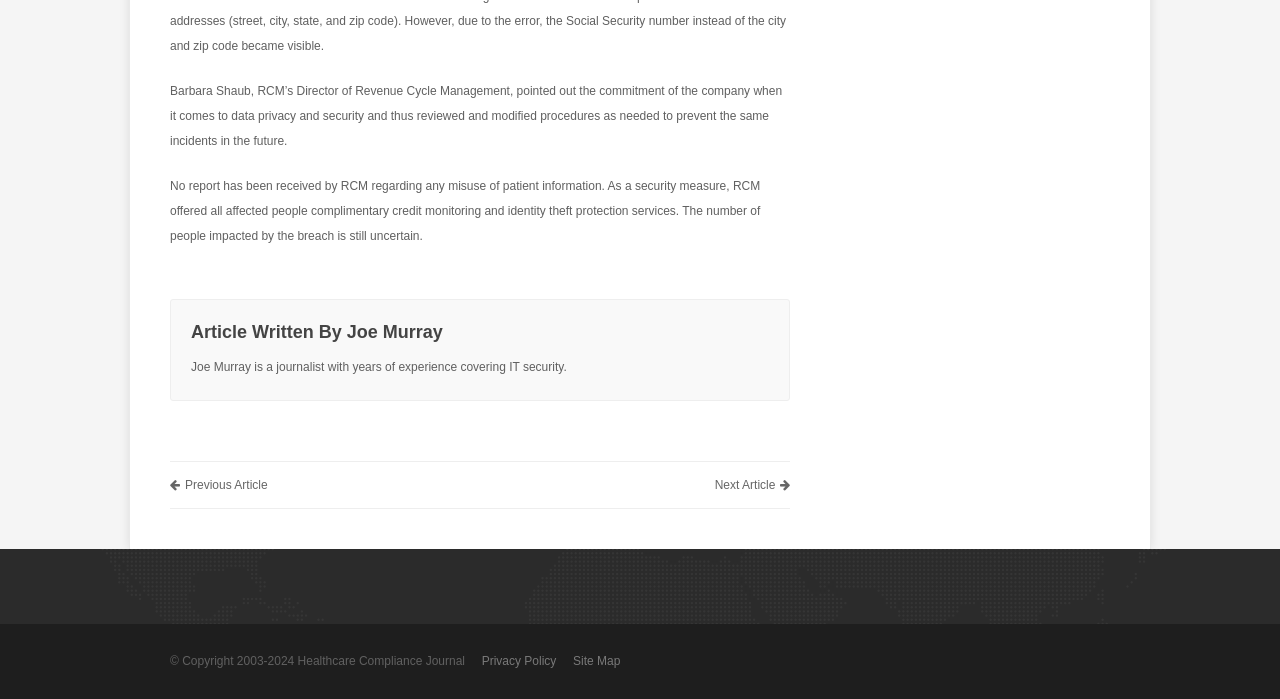What is the name of the company mentioned in the article?
Answer the question with as much detail as possible.

The company mentioned in the article is RCM, which is mentioned in the text as 'RCM’s Director of Revenue Cycle Management' and 'RCM regarding any misuse of patient information'.